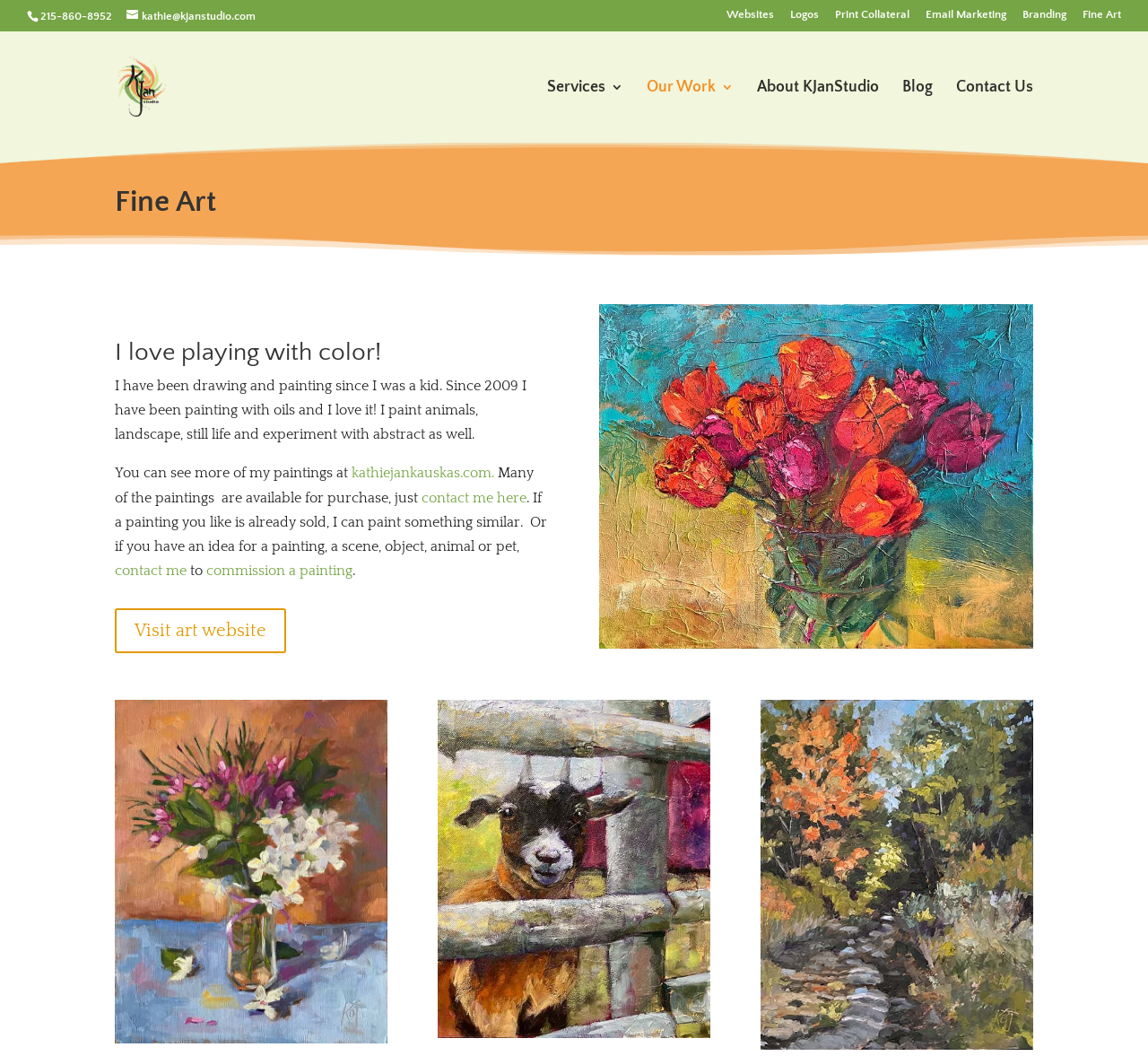Locate the bounding box coordinates of the area that needs to be clicked to fulfill the following instruction: "Send an email to logan@autovitalitystl.com". The coordinates should be in the format of four float numbers between 0 and 1, namely [left, top, right, bottom].

None